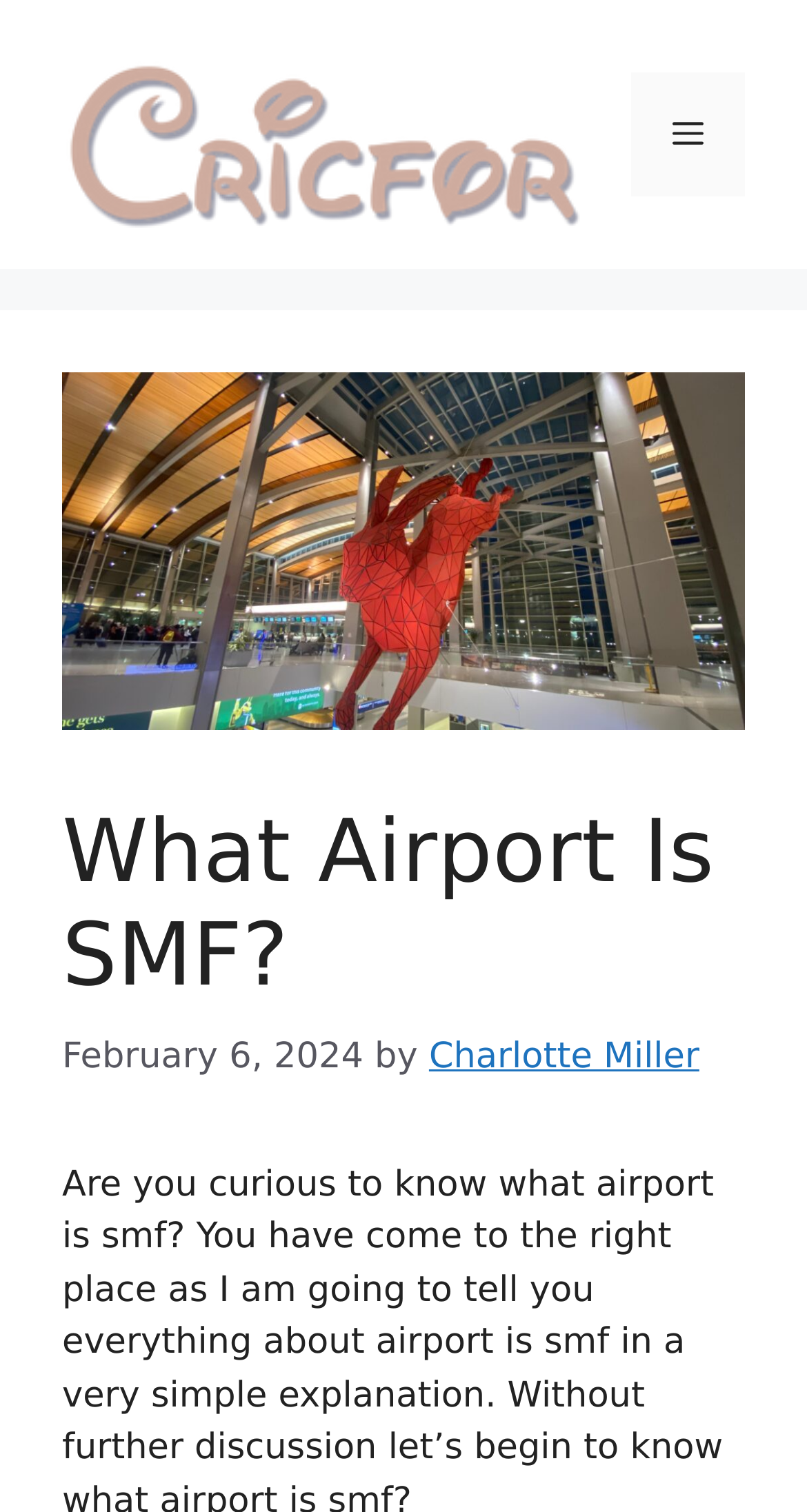Identify and generate the primary title of the webpage.

What Airport Is SMF?